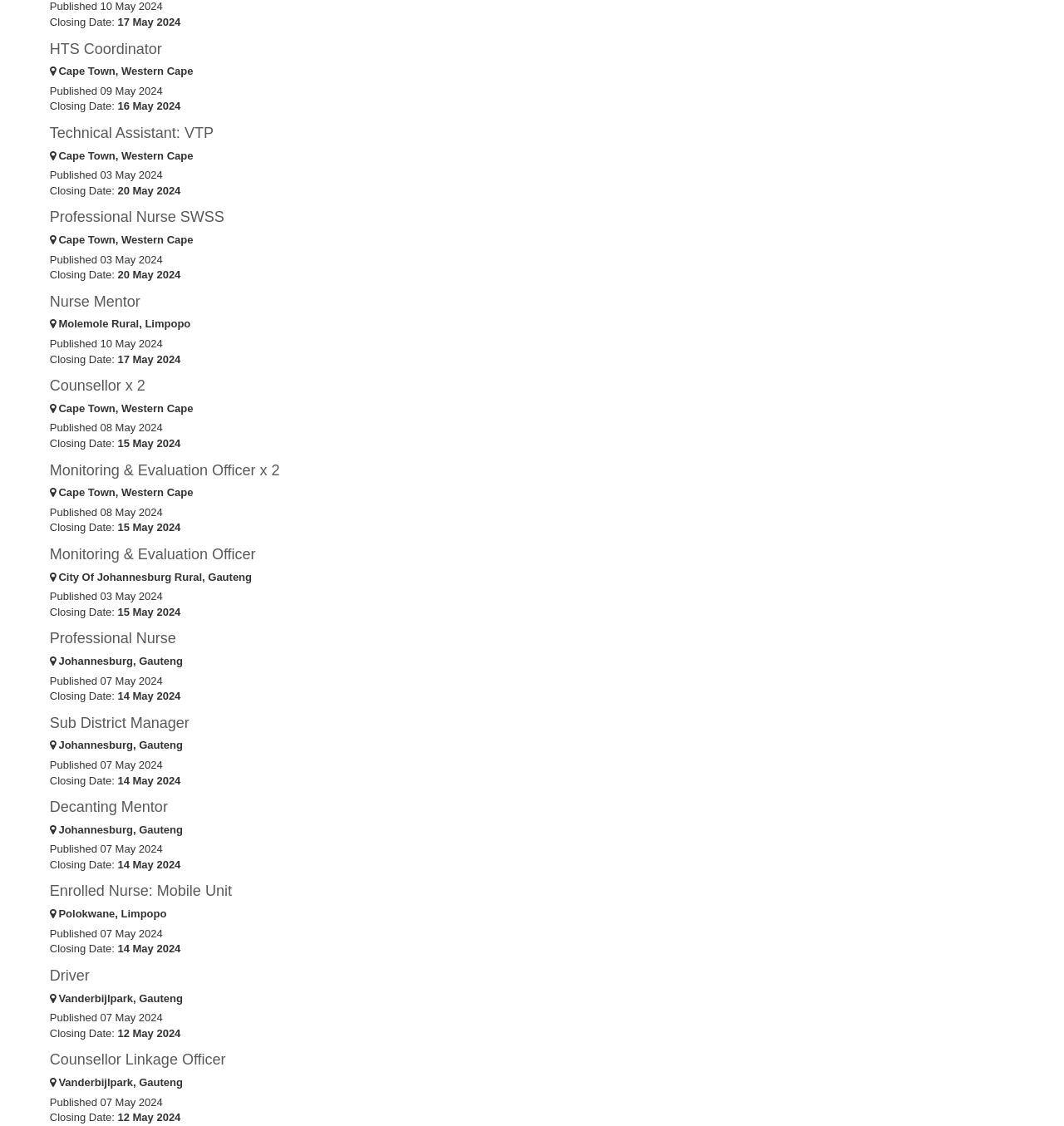What is the location of the 'Driver' job?
Answer the question in as much detail as possible.

The 'Driver' job is located in 'Vanderbijlpark, Gauteng' as mentioned in the job posting.